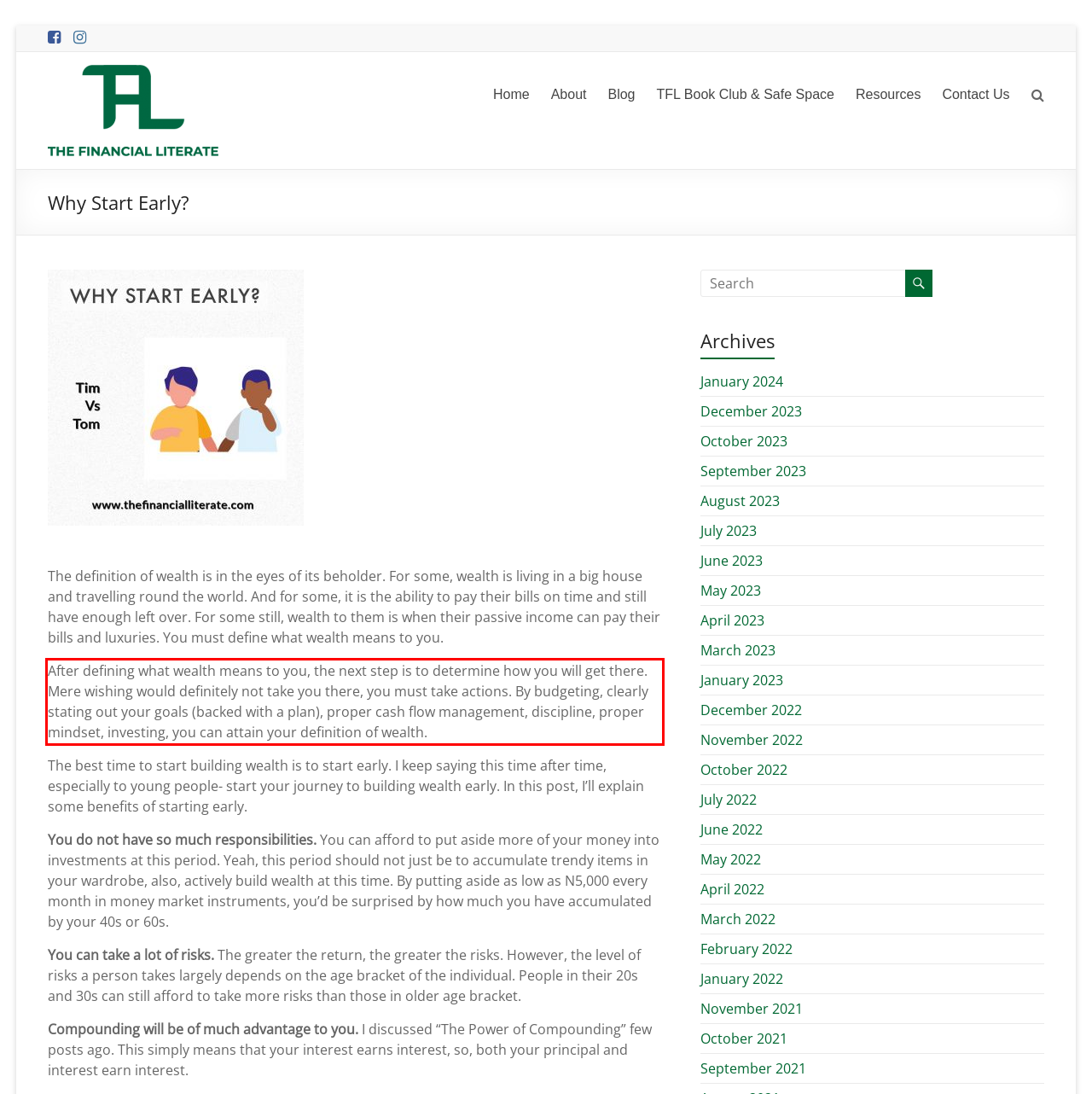Within the provided webpage screenshot, find the red rectangle bounding box and perform OCR to obtain the text content.

After defining what wealth means to you, the next step is to determine how you will get there. Mere wishing would definitely not take you there, you must take actions. By budgeting, clearly stating out your goals (backed with a plan), proper cash flow management, discipline, proper mindset, investing, you can attain your definition of wealth.